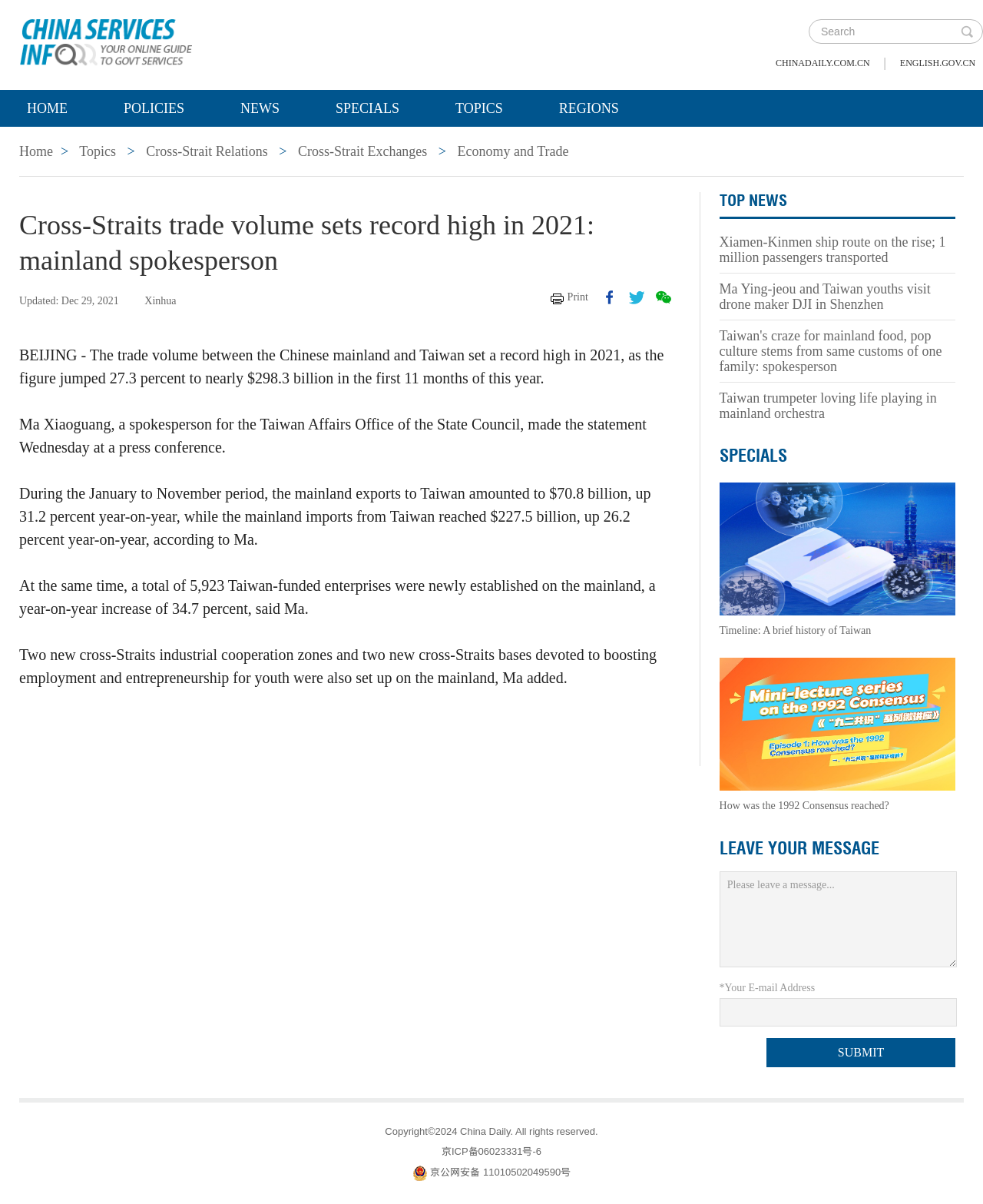Give a detailed account of the webpage's layout and content.

The webpage is about the China Daily news website, with a focus on Cross-Straits trade volume setting a record high in 2021. At the top, there is a logo and a search bar on the right side. Below the logo, there are several links to different sections of the website, including Home, Policies, News, Specials, and Topics.

The main content of the webpage is an article about the trade volume between the Chinese mainland and Taiwan, with a heading that reads "Cross-Straits trade volume sets record high in 2021: mainland spokesperson". The article is divided into several paragraphs, with the first paragraph stating that the trade volume jumped 27.3 percent to nearly $298.3 billion in the first 11 months of 2021. The subsequent paragraphs provide more details about the trade volume, including the increase in mainland exports to Taiwan and mainland imports from Taiwan.

On the right side of the webpage, there is a section with several links to related news articles, including "Xiamen-Kinmen ship route on the rise; 1 million passengers transported" and "Taiwan's craze for mainland food, pop culture stems from same customs of one family: spokesperson". Below this section, there is a heading that reads "SPECIALS", with a link to a special report on Taiwan.

Further down the webpage, there are several links to other articles and resources, including a timeline of Taiwan's history and an explanation of the 1992 Consensus. There is also a section where users can leave a message, with a text box and a submit button.

At the bottom of the webpage, there is a copyright notice and several links to related websites, including the China Daily website and the Beijing Public Security Bureau website.